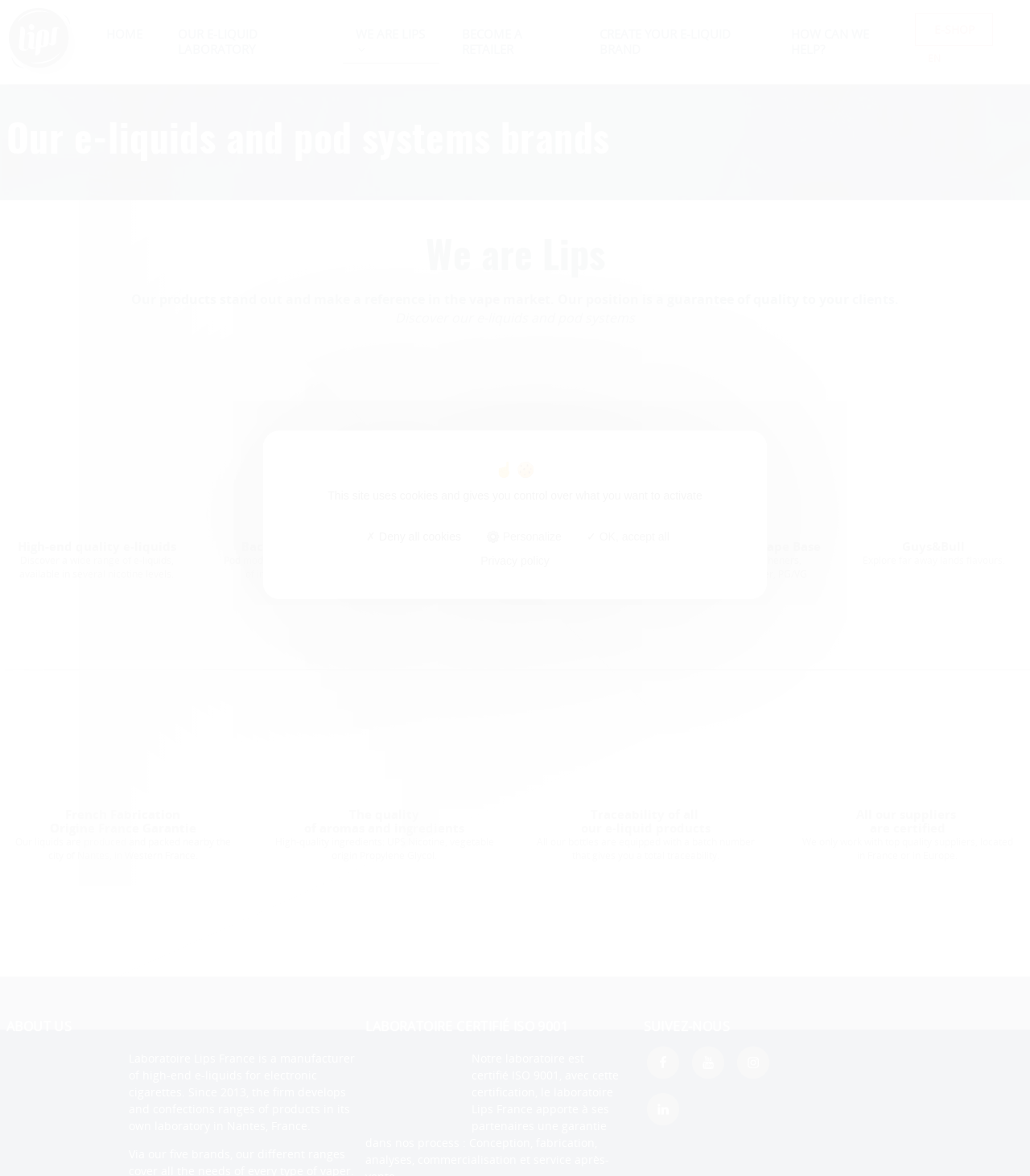Please answer the following question using a single word or phrase: 
How many social media links are available?

4